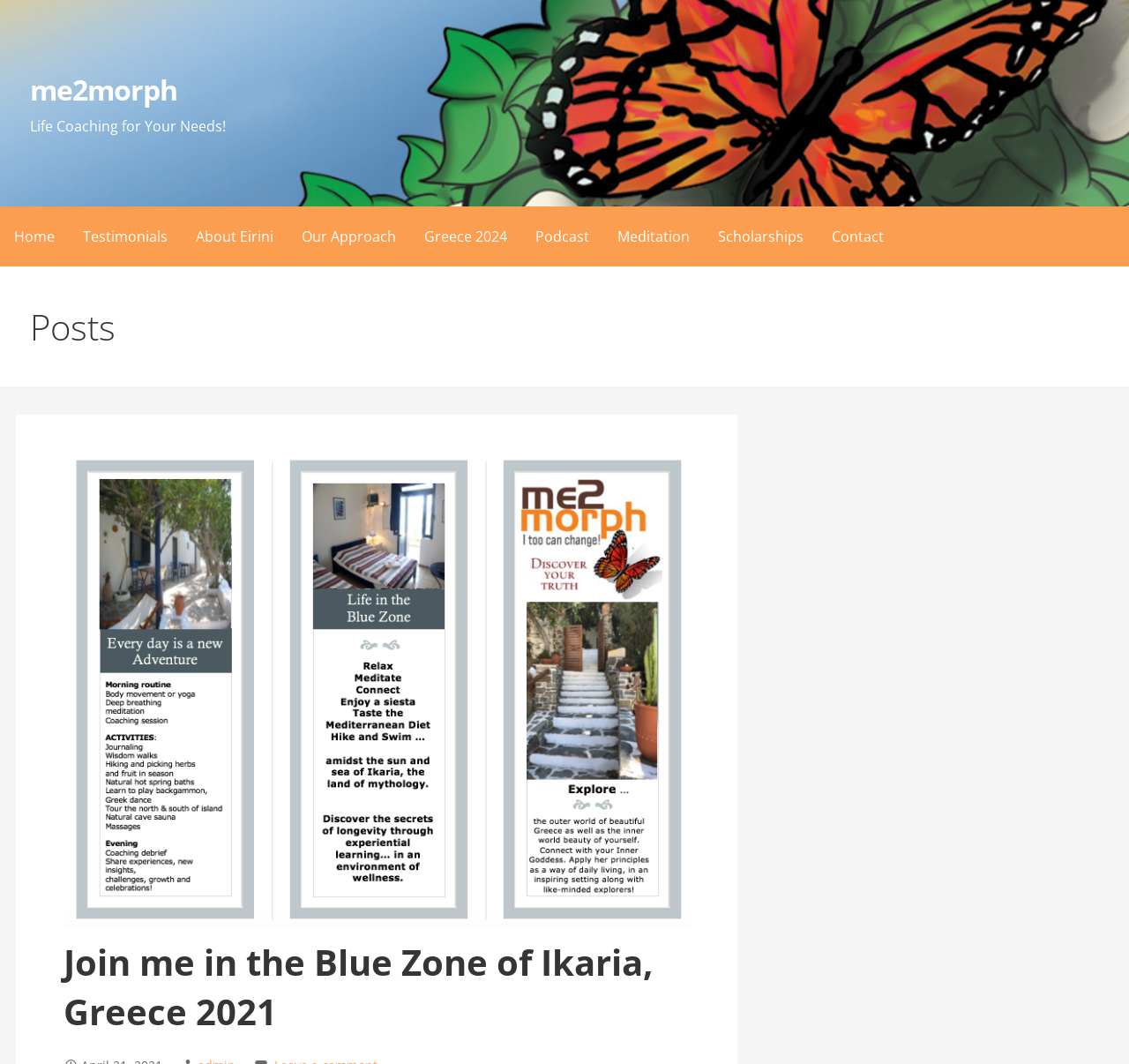Determine the bounding box coordinates for the UI element matching this description: "J. Paauwe (Jaap)".

None